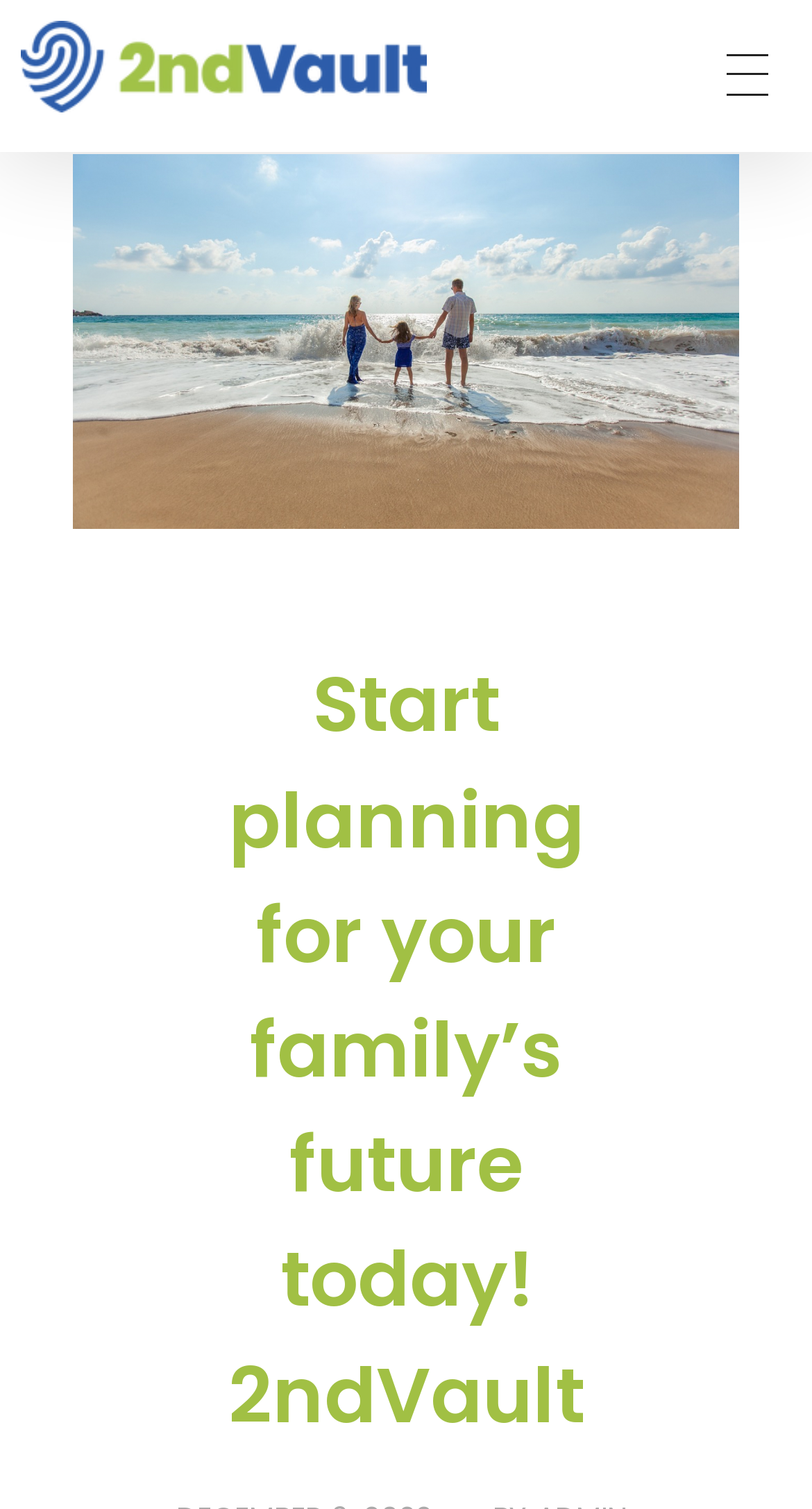Using the format (top-left x, top-left y, bottom-right x, bottom-right y), and given the element description, identify the bounding box coordinates within the screenshot: 2nd Vault

[0.023, 0.072, 0.297, 0.109]